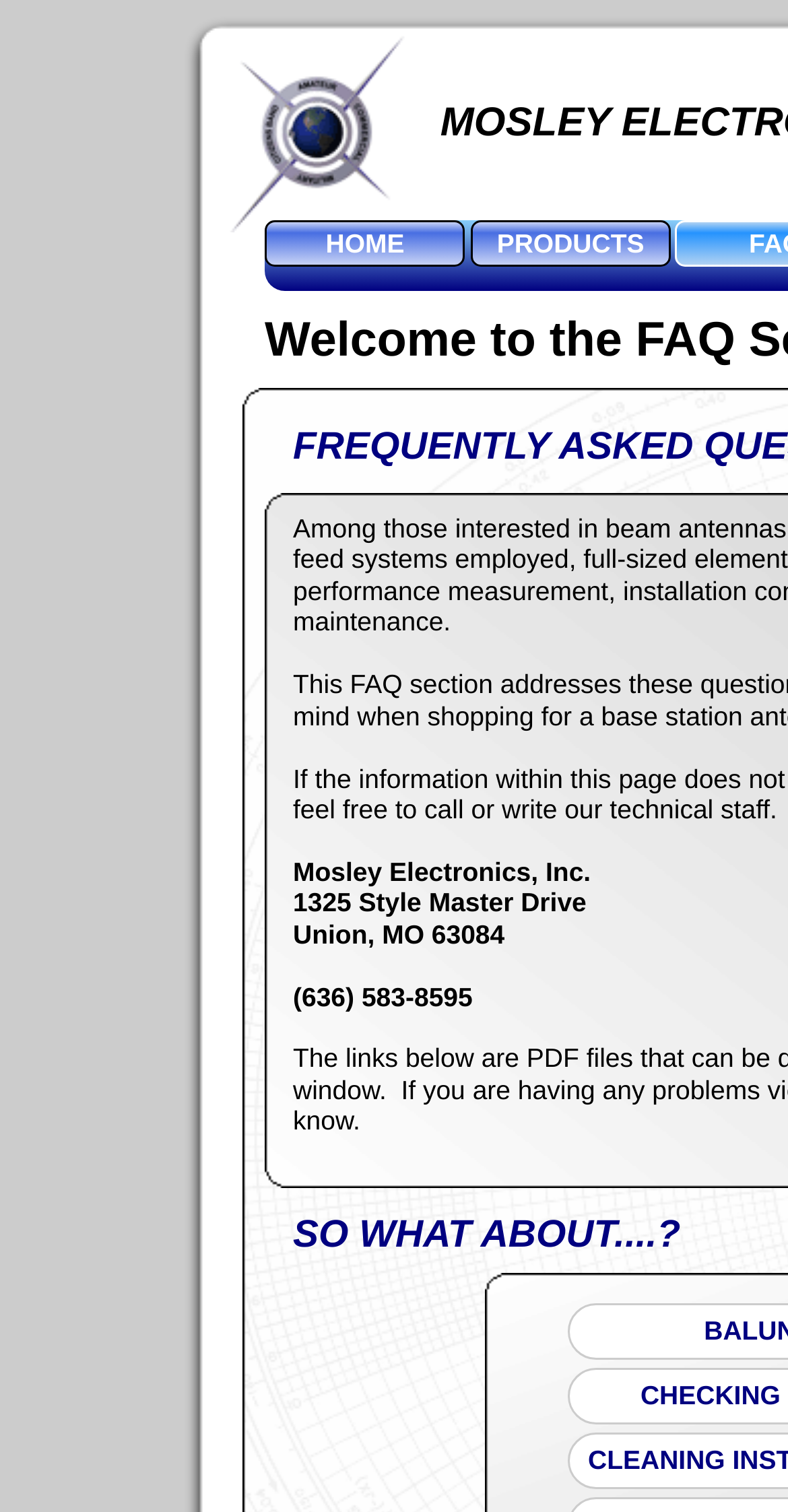What is the address of the company?
Could you answer the question in a detailed manner, providing as much information as possible?

The address of the company can be found in the static text elements located at [0.372, 0.587, 0.744, 0.607] and [0.372, 0.608, 0.64, 0.628] which read '1325 Style Master Drive' and 'Union, MO 63084' respectively.